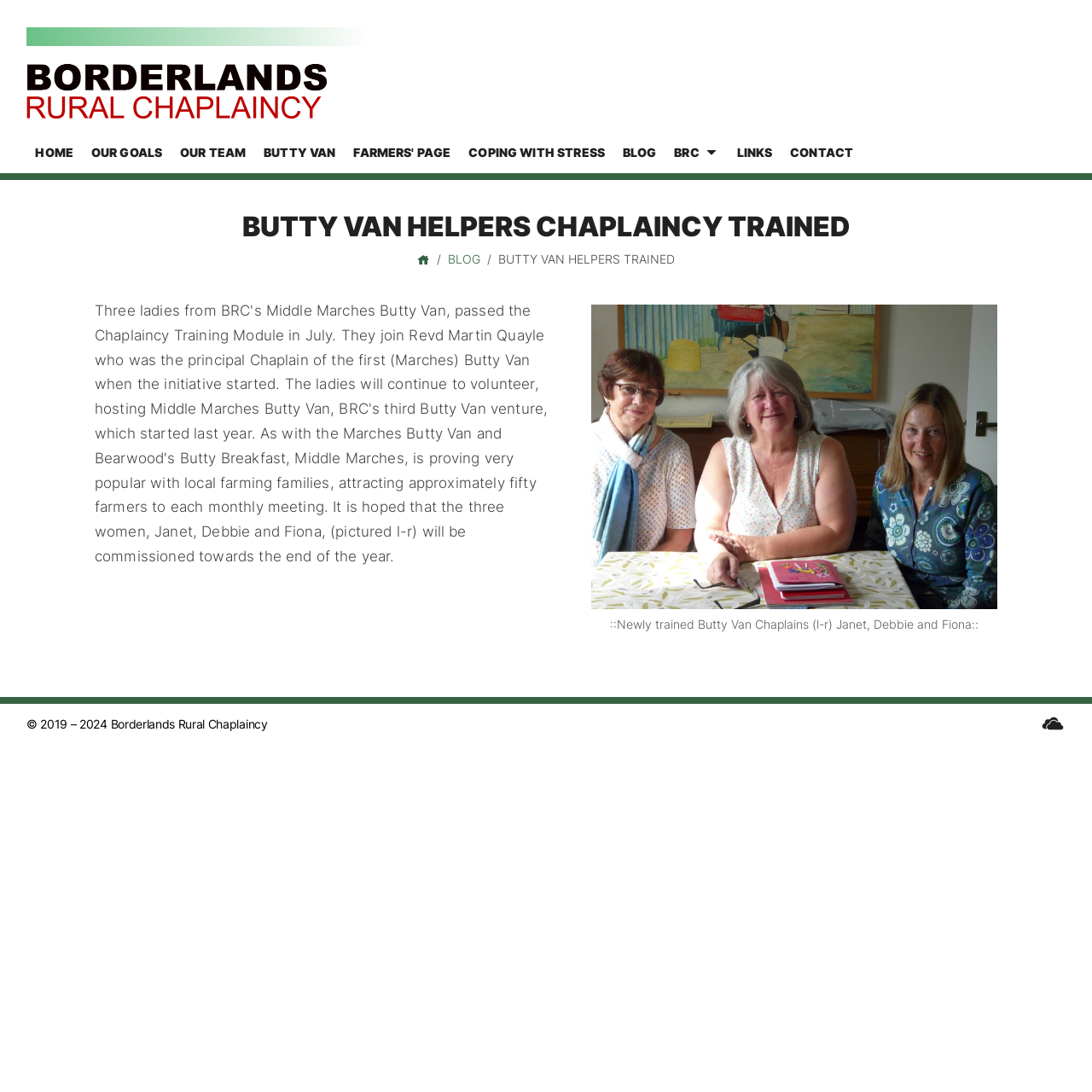Identify the webpage's primary heading and generate its text.

BUTTY VAN HELPERS CHAPLAINCY TRAINED